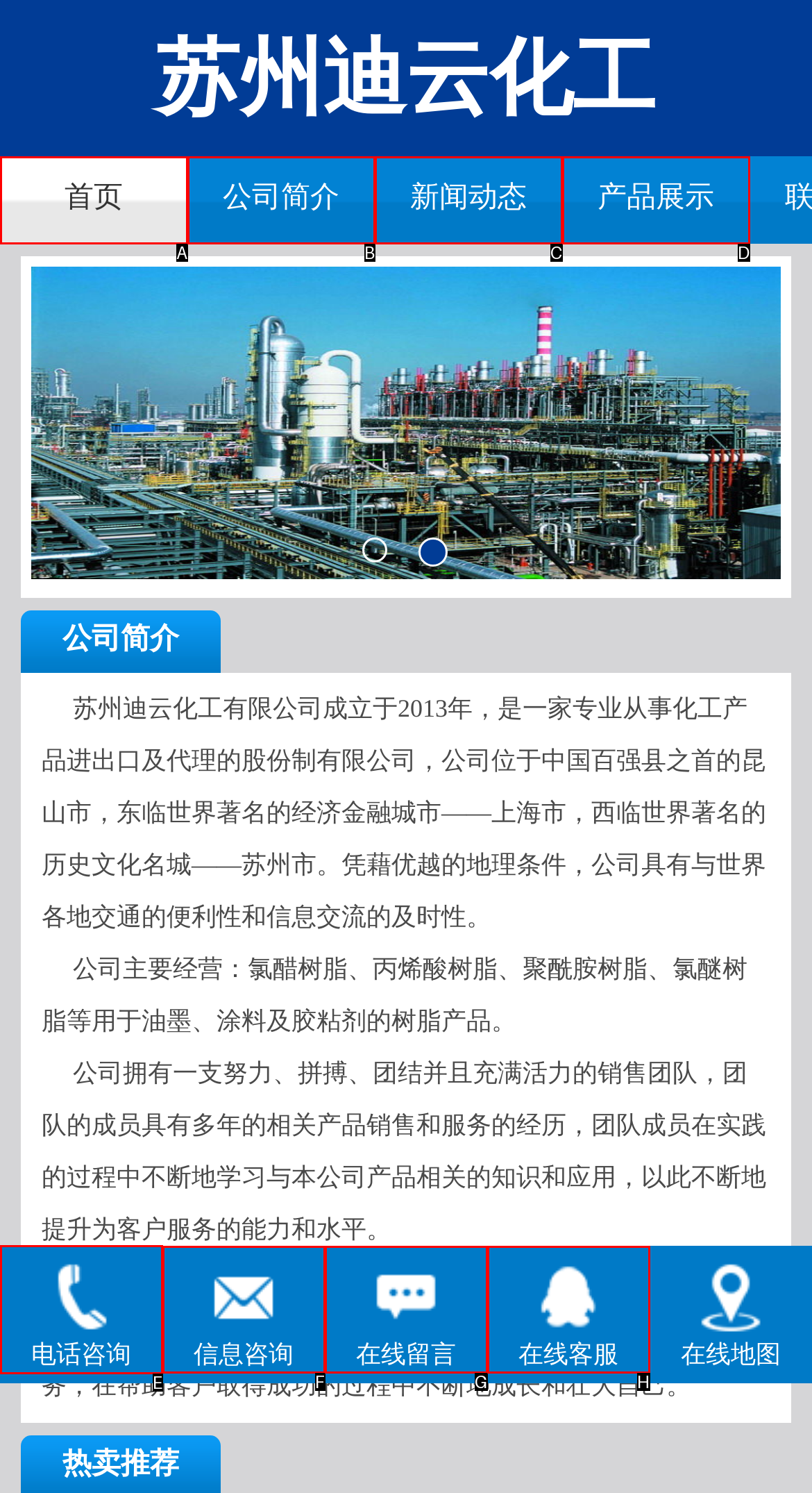Identify the letter of the correct UI element to fulfill the task: contact us by phone from the given options in the screenshot.

E